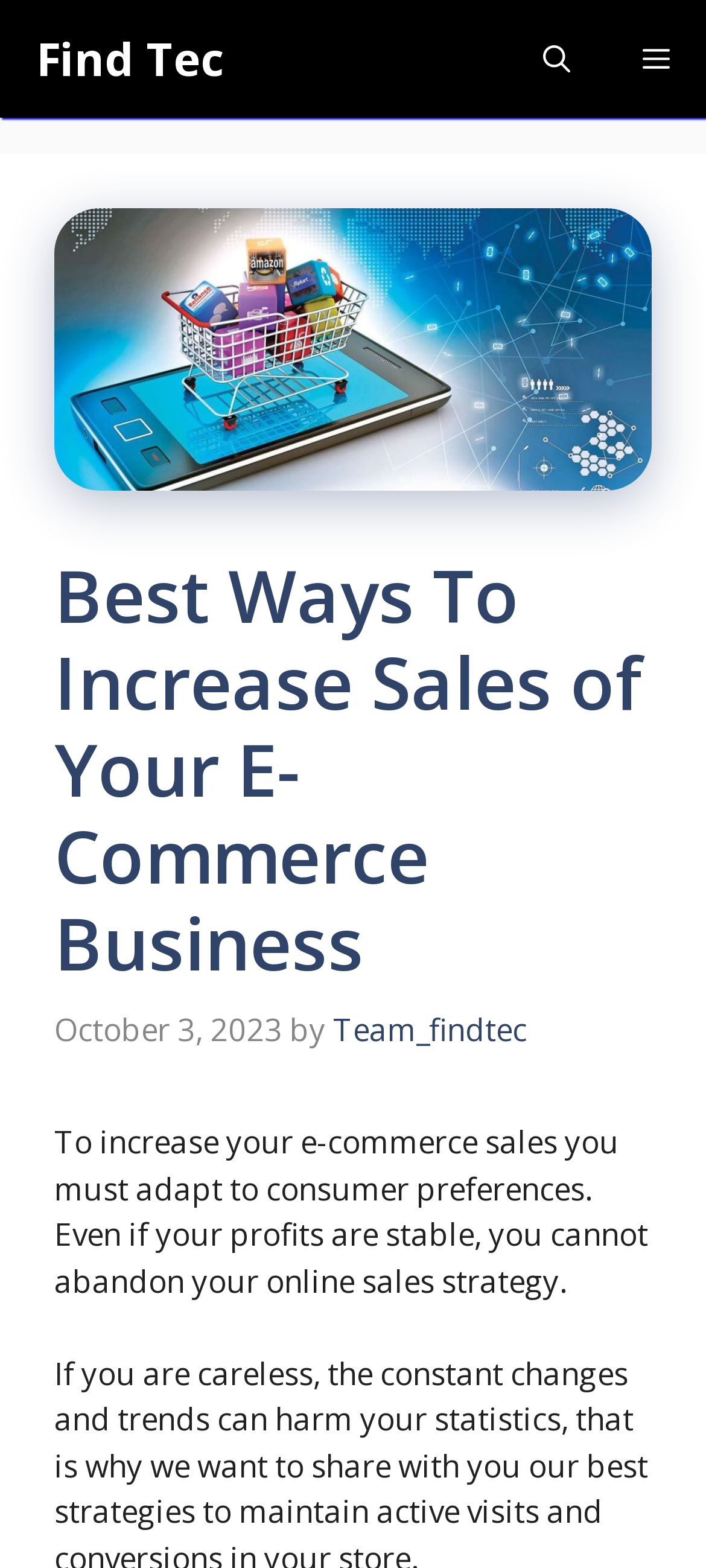Based on the description "Find Tec", find the bounding box of the specified UI element.

[0.051, 0.0, 0.318, 0.075]